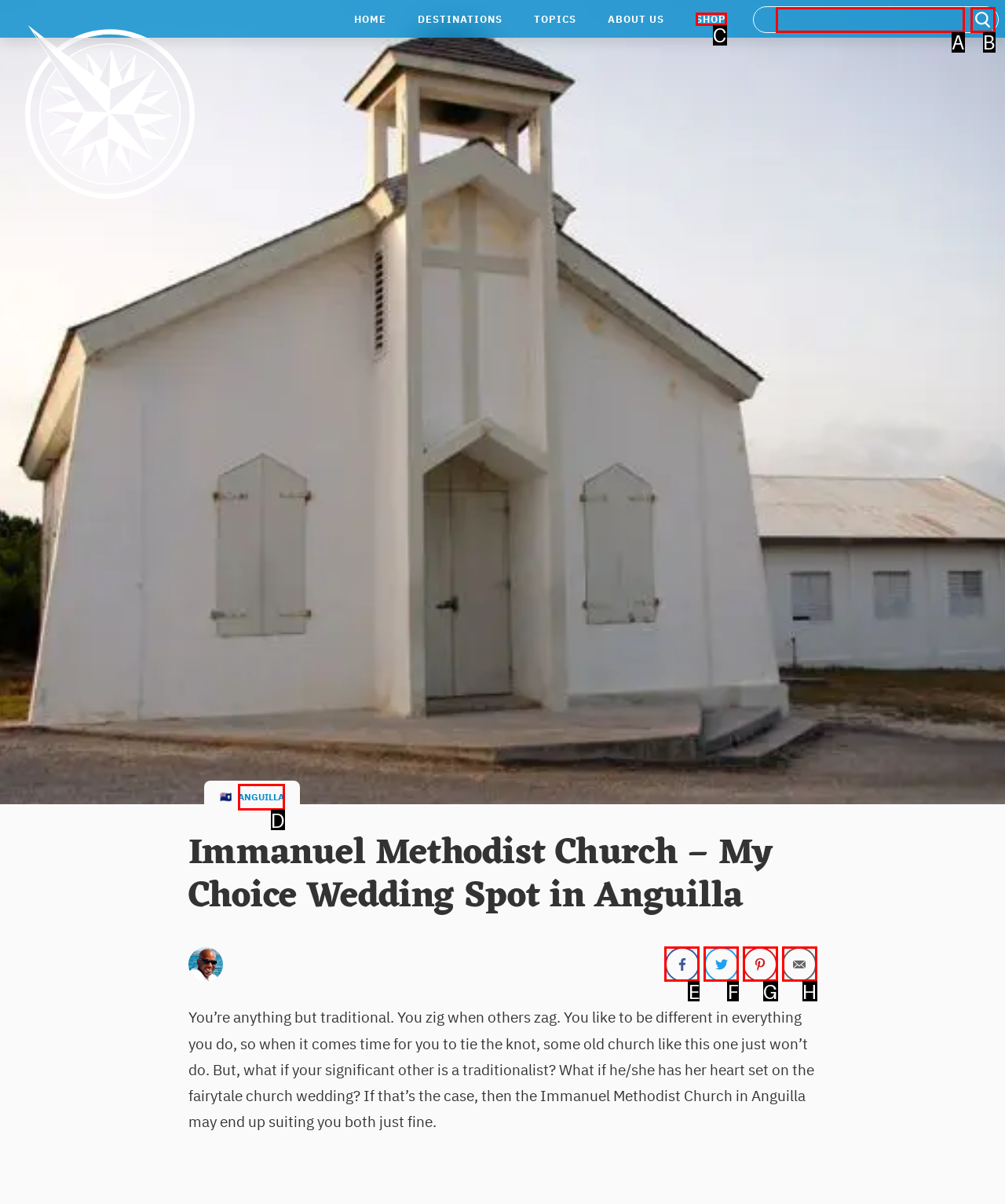Identify the option that corresponds to the given description: 3. Reply with the letter of the chosen option directly.

E